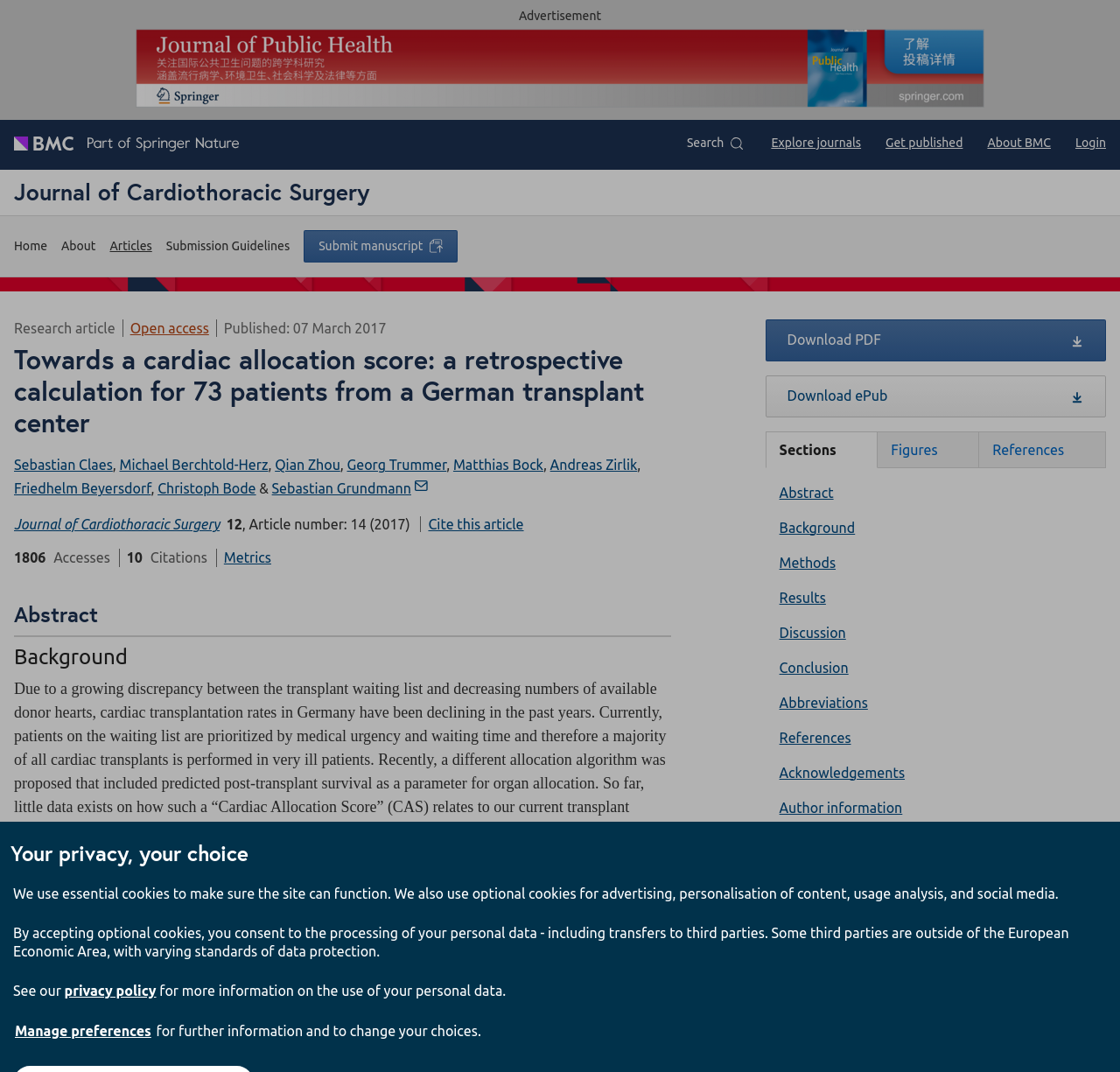Identify the title of the webpage and provide its text content.

Towards a cardiac allocation score: a retrospective calculation for 73 patients from a German transplant center